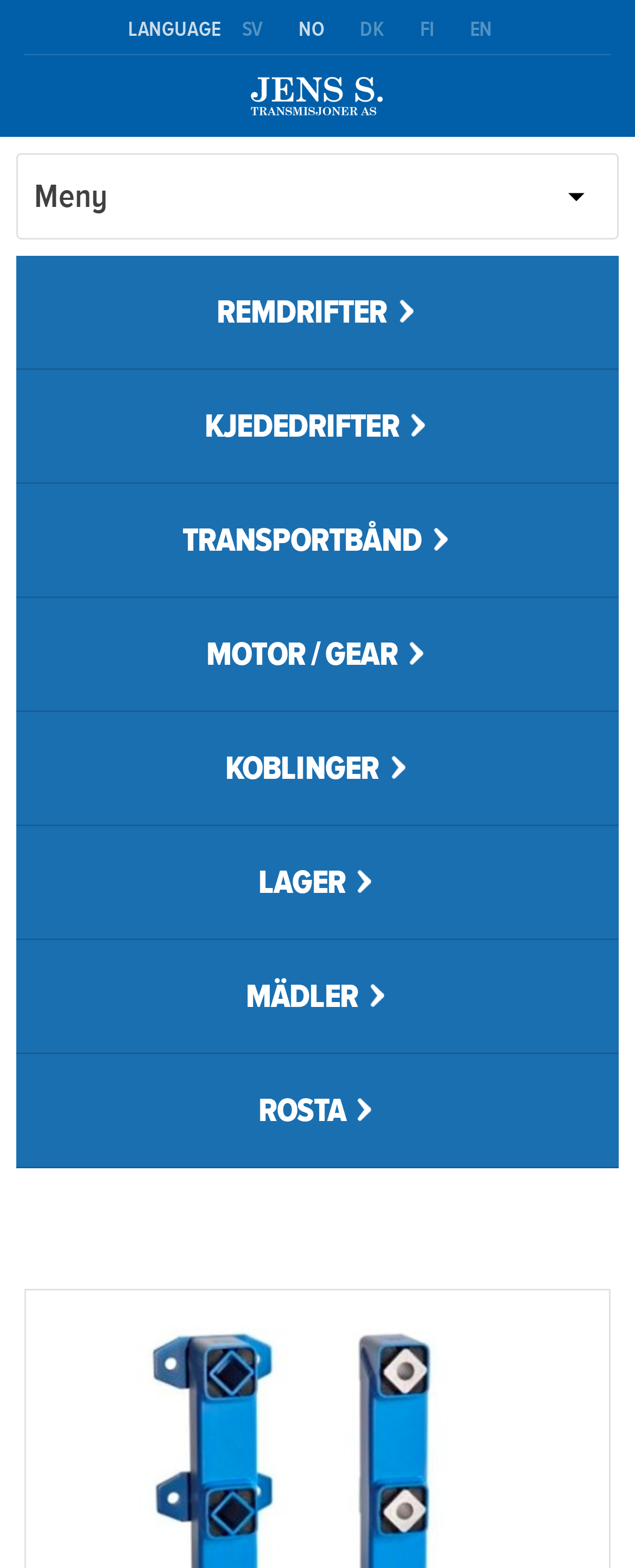Determine the bounding box coordinates for the UI element described. Format the coordinates as (top-left x, top-left y, bottom-right x, bottom-right y) and ensure all values are between 0 and 1. Element description: Motor / Gear

[0.026, 0.381, 0.974, 0.454]